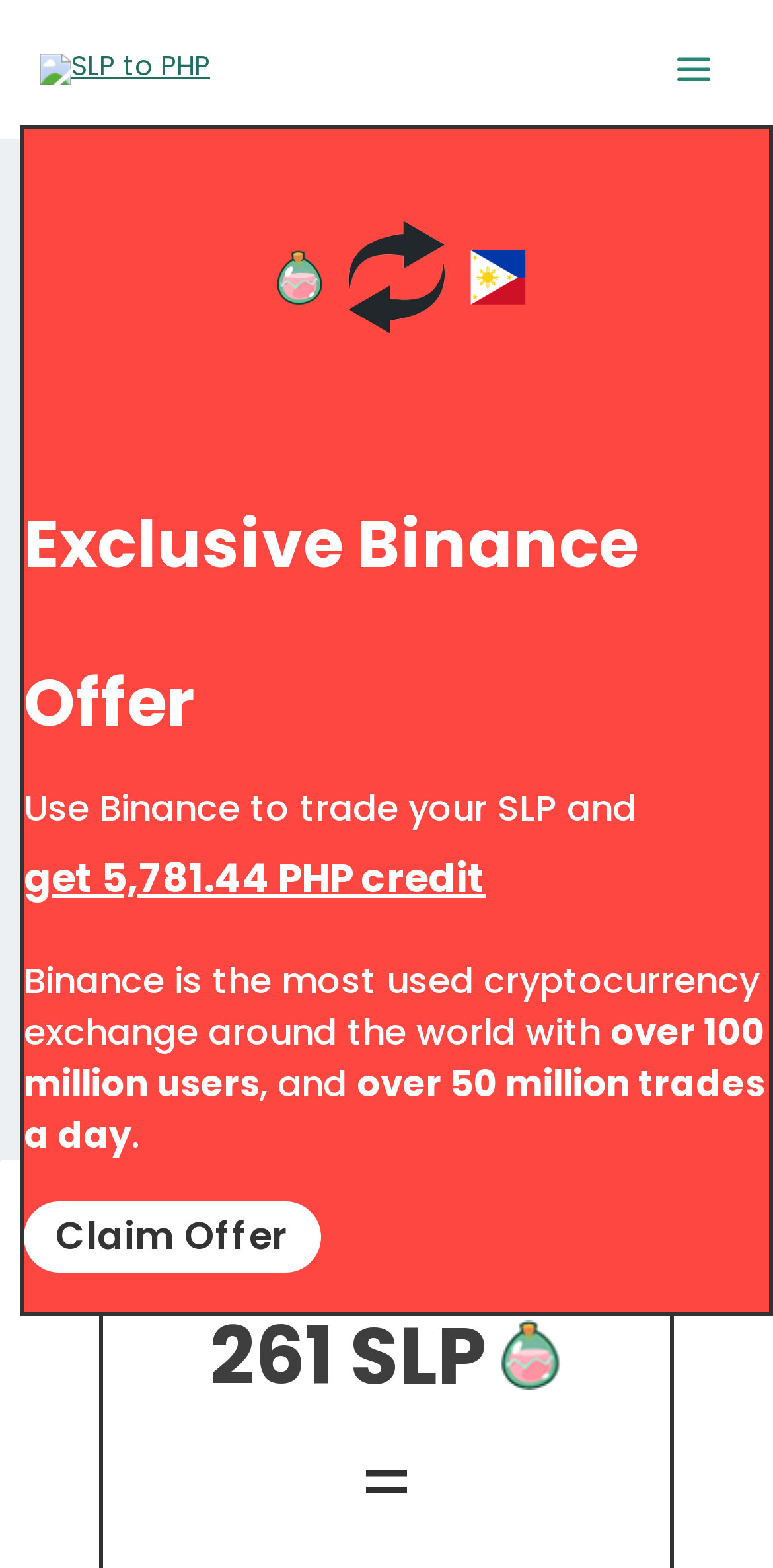Examine the screenshot and answer the question in as much detail as possible: What is the current exchange rate of SLP to PHP?

The current exchange rate of SLP to PHP can be found in the text 'We have converted 261 Smooth Love Potion to 53.49 Philippine pesos using an exchange rate of 0.204954.'